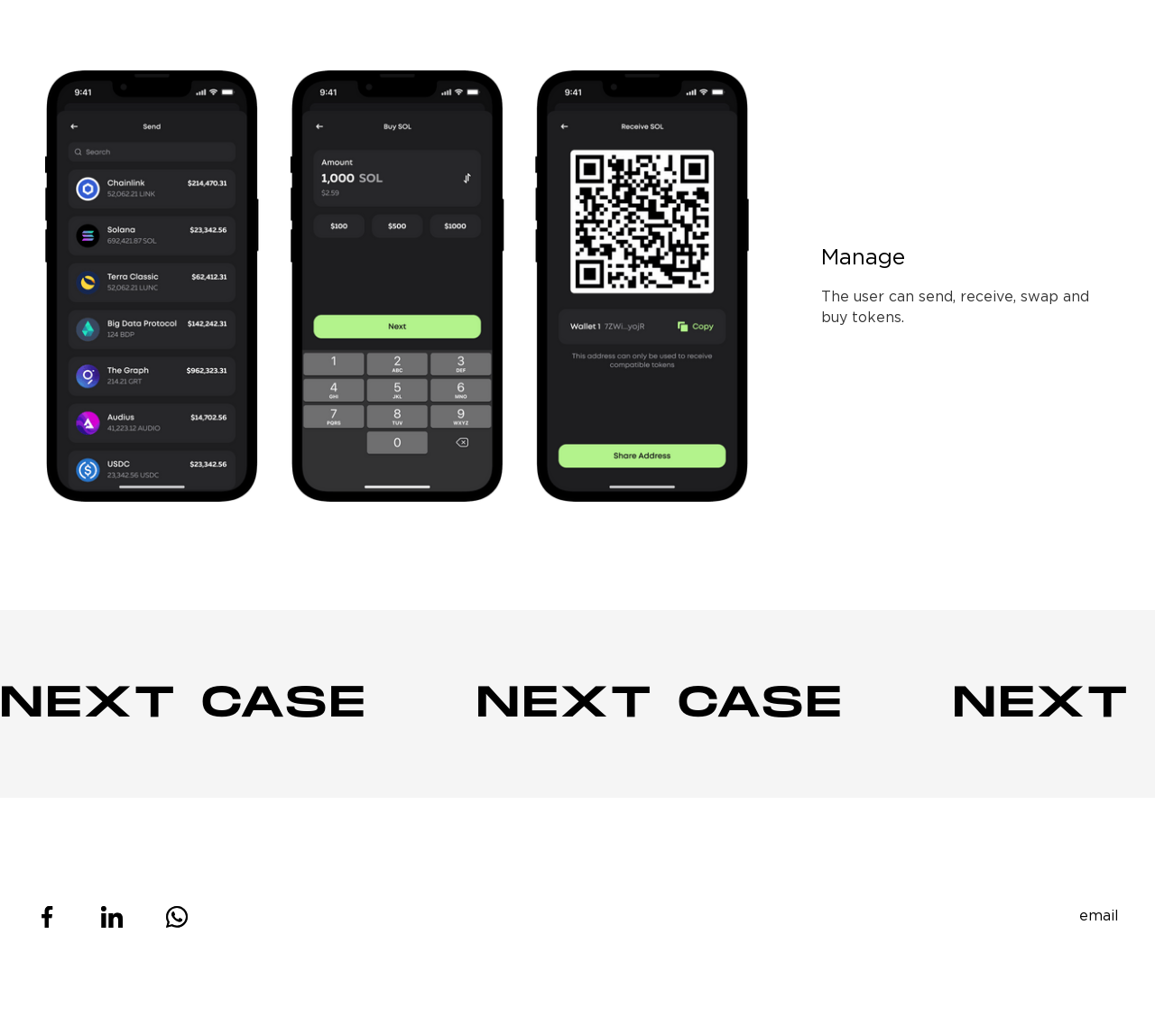What is the purpose of the 'NEXT CASE' links?
Give a detailed explanation using the information visible in the image.

The 'NEXT CASE' links are likely used for navigation purposes, allowing the user to move to the next case or page.